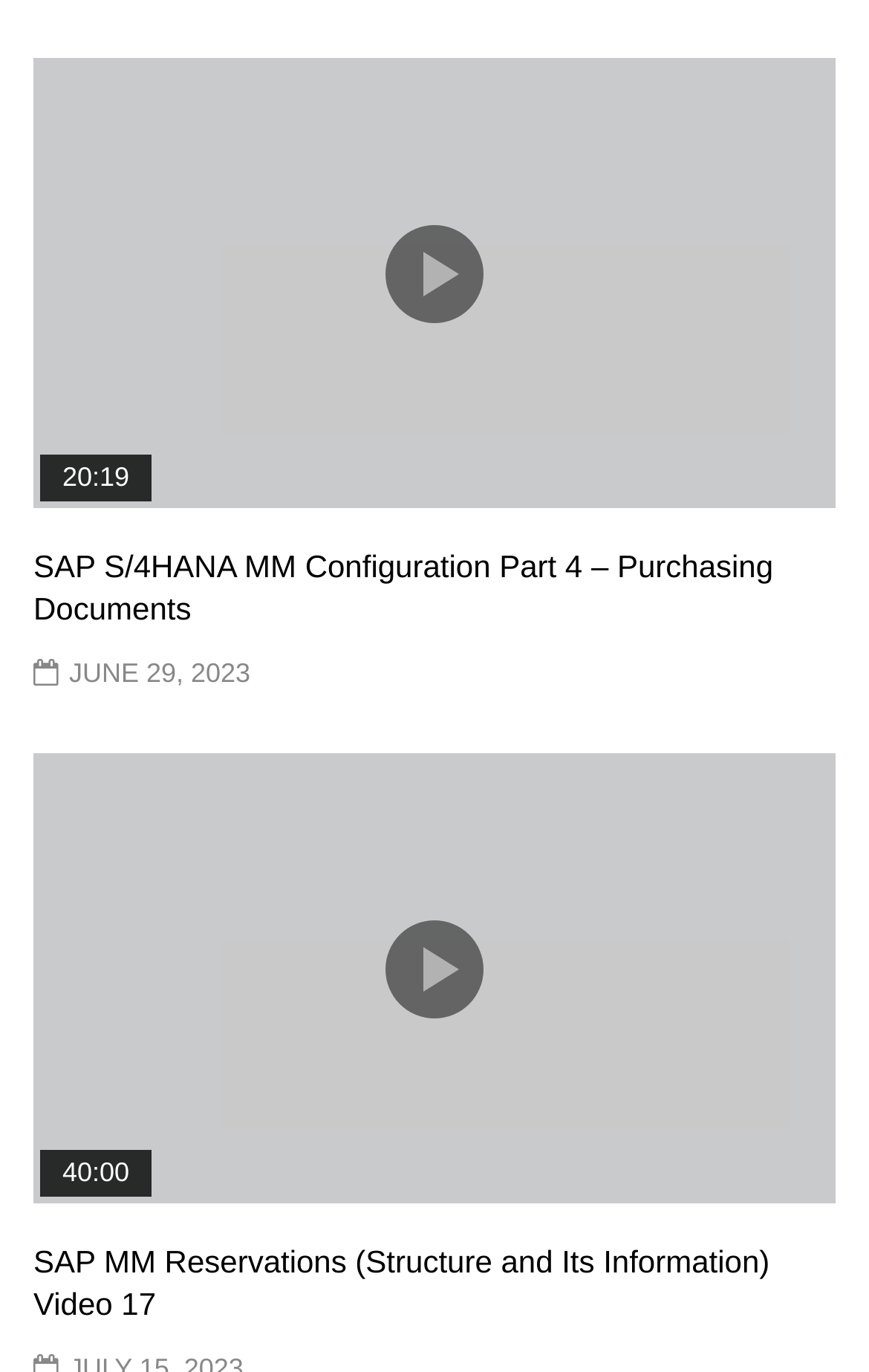Using the information shown in the image, answer the question with as much detail as possible: What is the date mentioned on the webpage?

The date JUNE 29, 2023 is mentioned on the webpage, likely indicating the publication or update date of one of the articles or resources on the page.